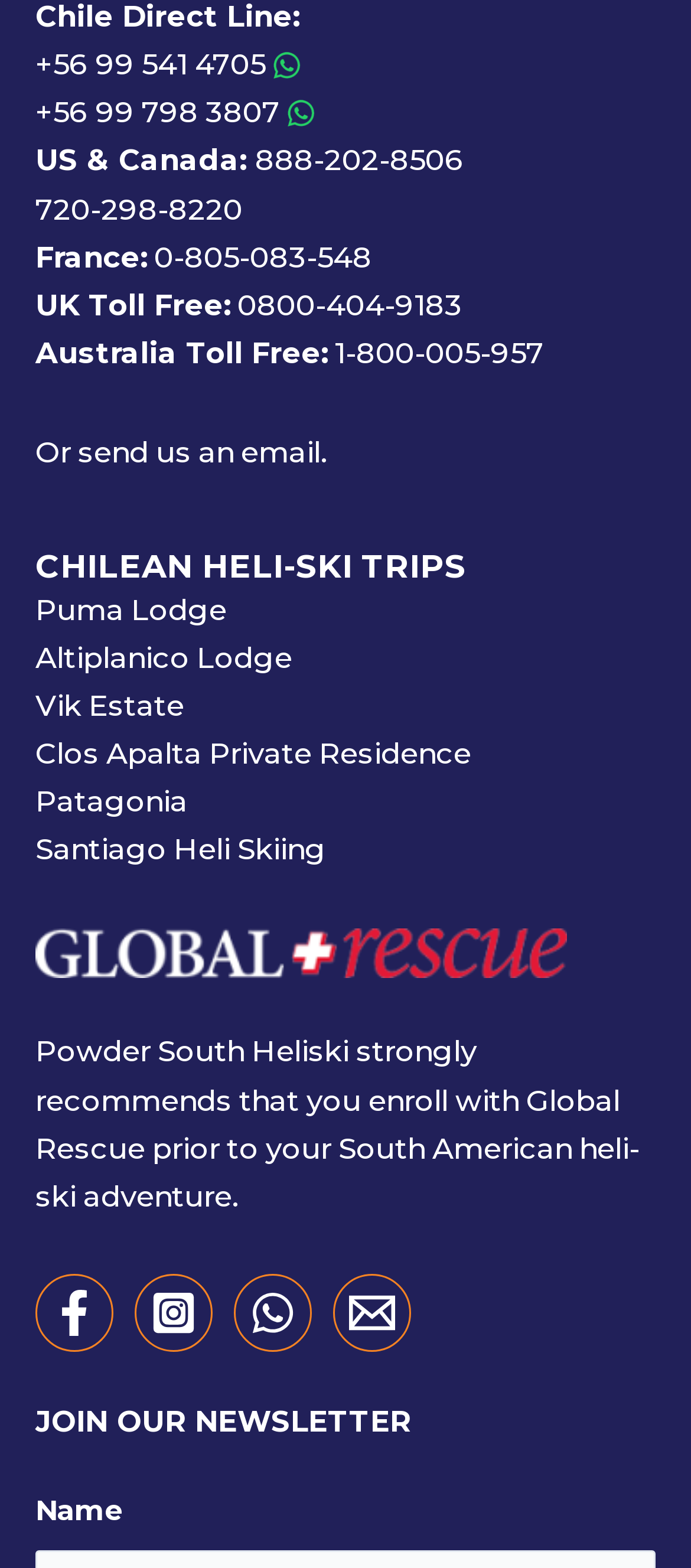Identify the bounding box coordinates necessary to click and complete the given instruction: "Navigate to ATLAS case studies".

None